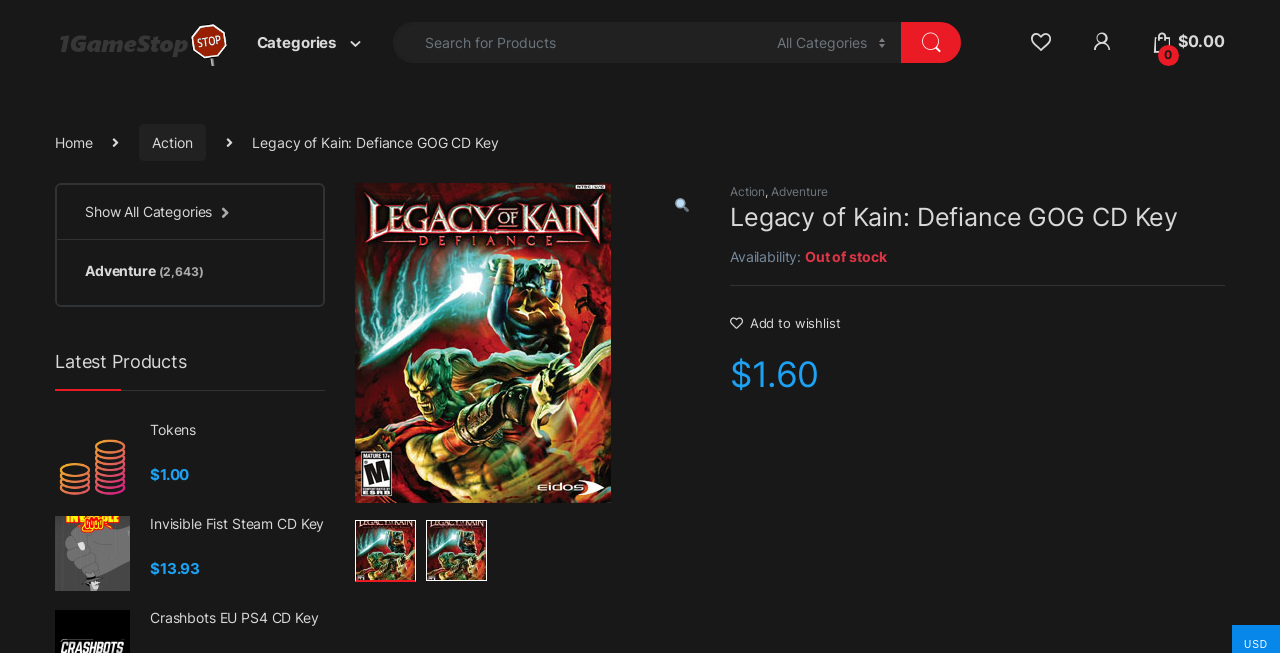Please predict the bounding box coordinates of the element's region where a click is necessary to complete the following instruction: "Add to wishlist". The coordinates should be represented by four float numbers between 0 and 1, i.e., [left, top, right, bottom].

[0.57, 0.482, 0.657, 0.506]